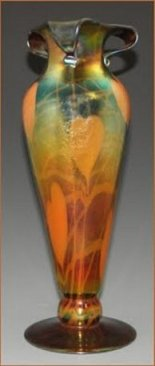Create an extensive caption that includes all significant details of the image.

The image showcases a beautifully crafted vase, characterized by its elegant, elongated form and vibrant, iridescent colors that blend seamlessly from oranges to subtle greens and blues. The vase features a distinctive ruffled lip, enhancing its artistic appeal, while the base is elegantly rounded, allowing it to stand gracefully. This piece is part of the Free Hand collection, highlighting traditional techniques such as "doping," where metallic salt solutions are sprayed onto hot glass to create a lustrous, iridescent finish. The intricate patterns and colors are reminiscent of natural elements, adding a touch of sophistication to any décor.